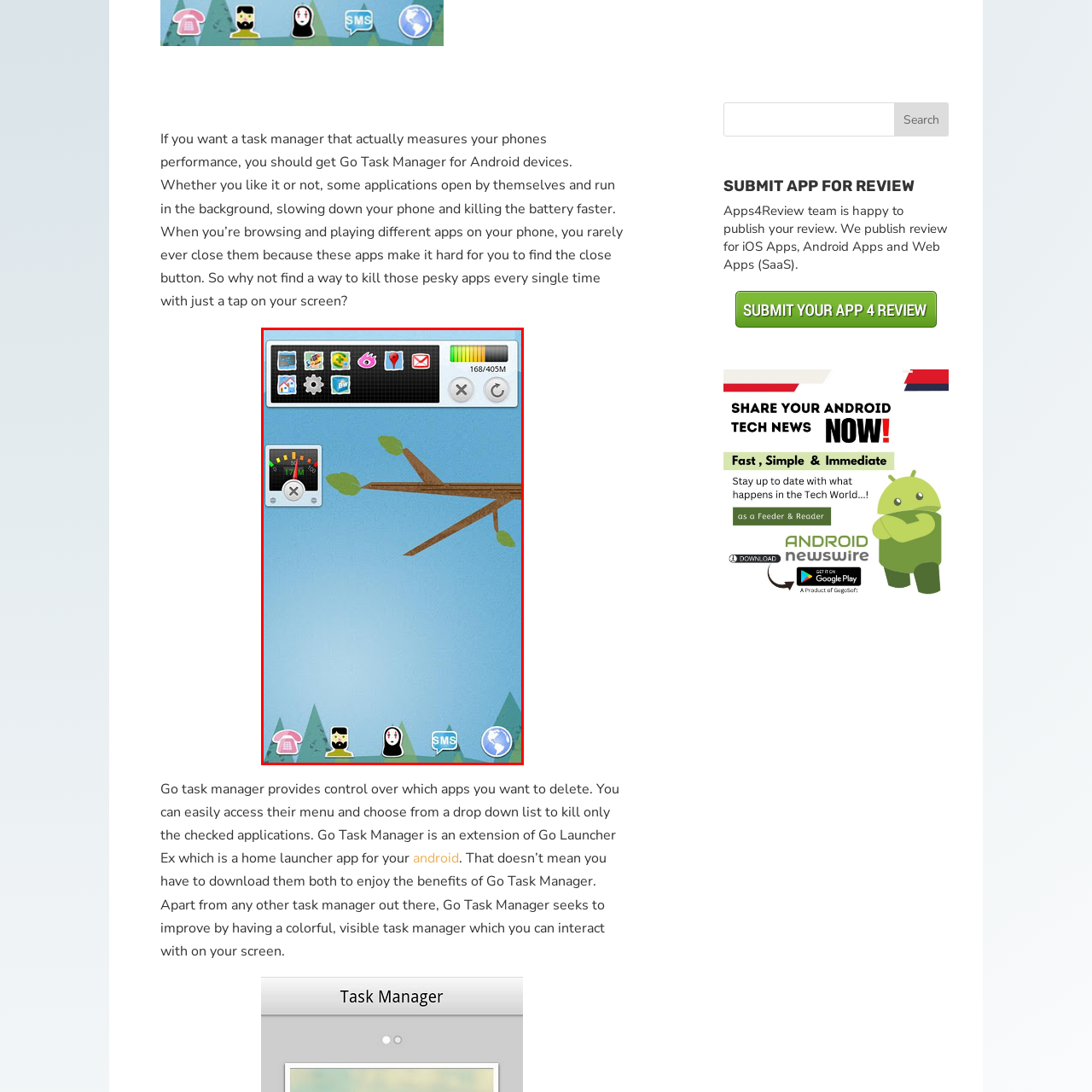What type of icons are used to represent application shortcuts?
Analyze the content within the red bounding box and offer a detailed answer to the question.

The application shortcuts are represented by stylized icons, which are visually appealing and contribute to the overall playful and whimsical design of the user interface. The use of stylized icons suggests an emphasis on user experience and ease of navigation.